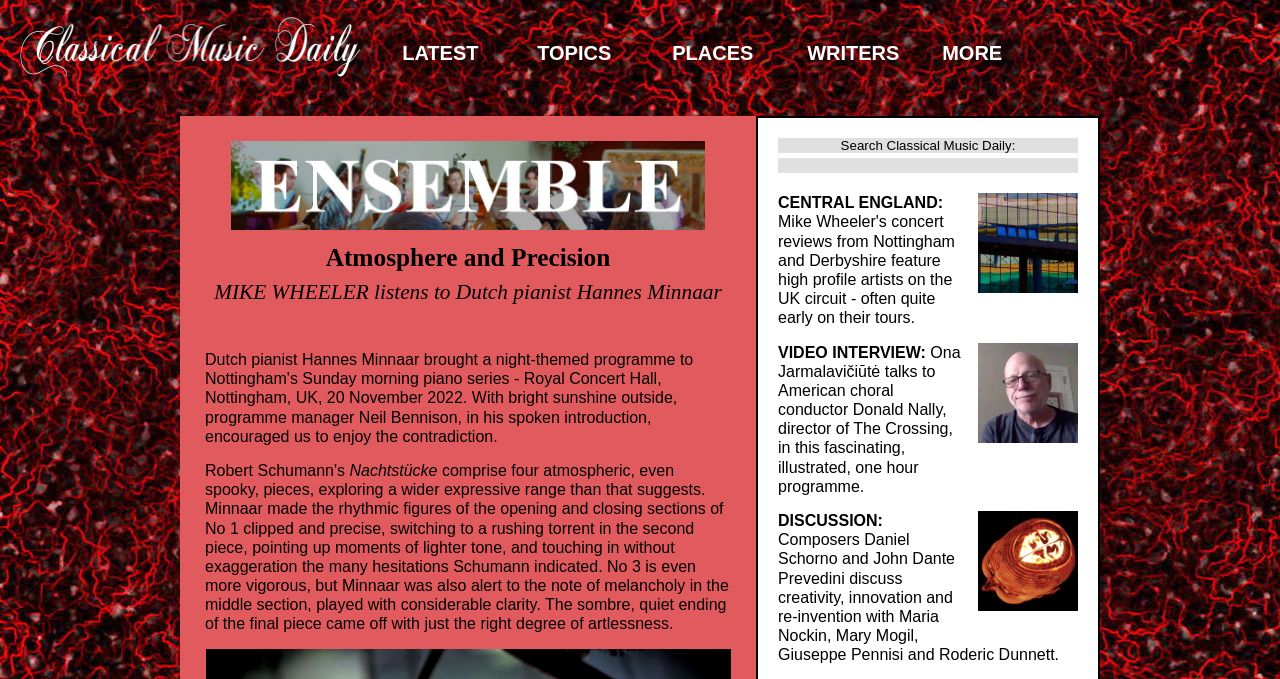Answer with a single word or phrase: 
What is the name of the pianist?

Hannes Minnaar